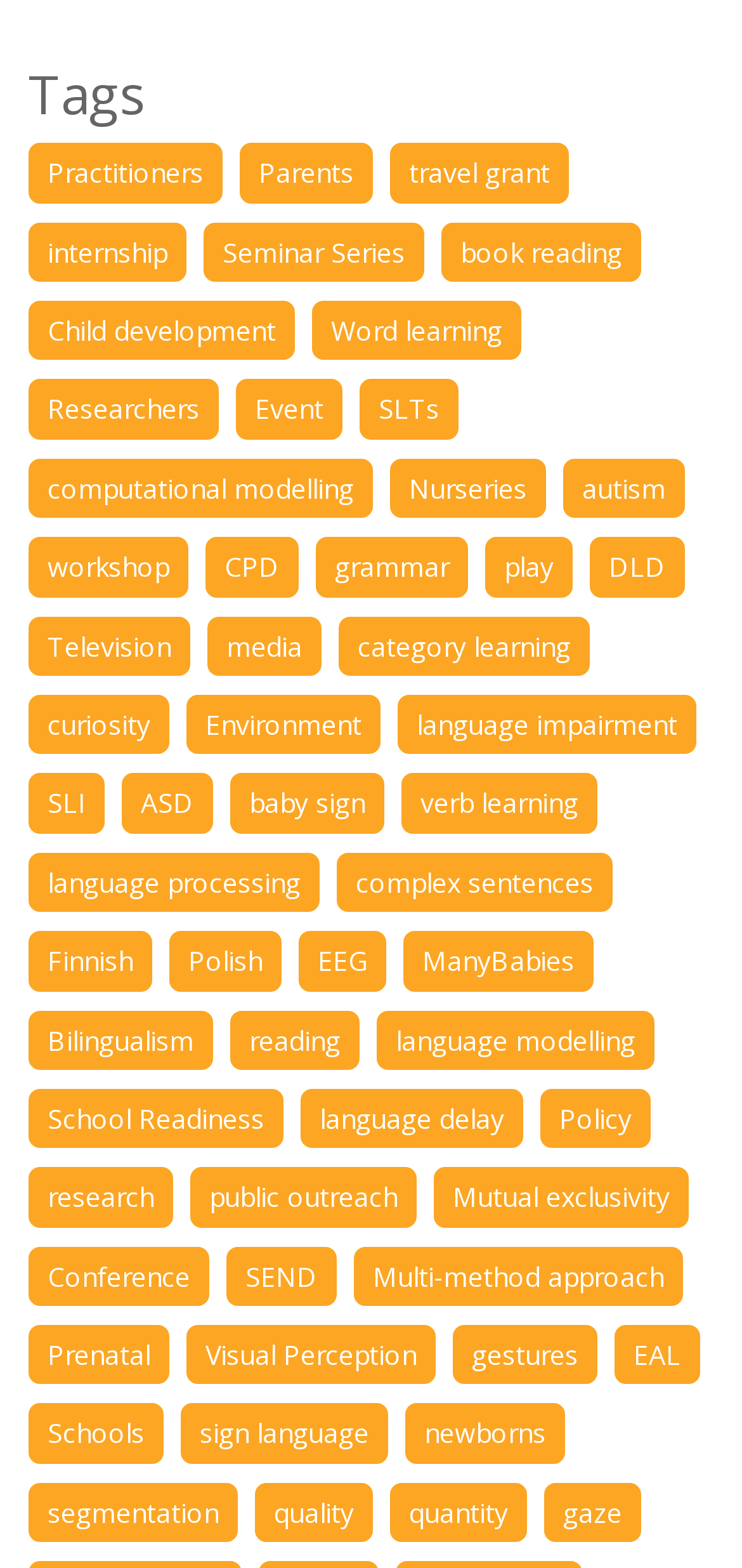Provide the bounding box coordinates of the HTML element described by the text: "travel grant". The coordinates should be in the format [left, top, right, bottom] with values between 0 and 1.

[0.526, 0.091, 0.767, 0.129]